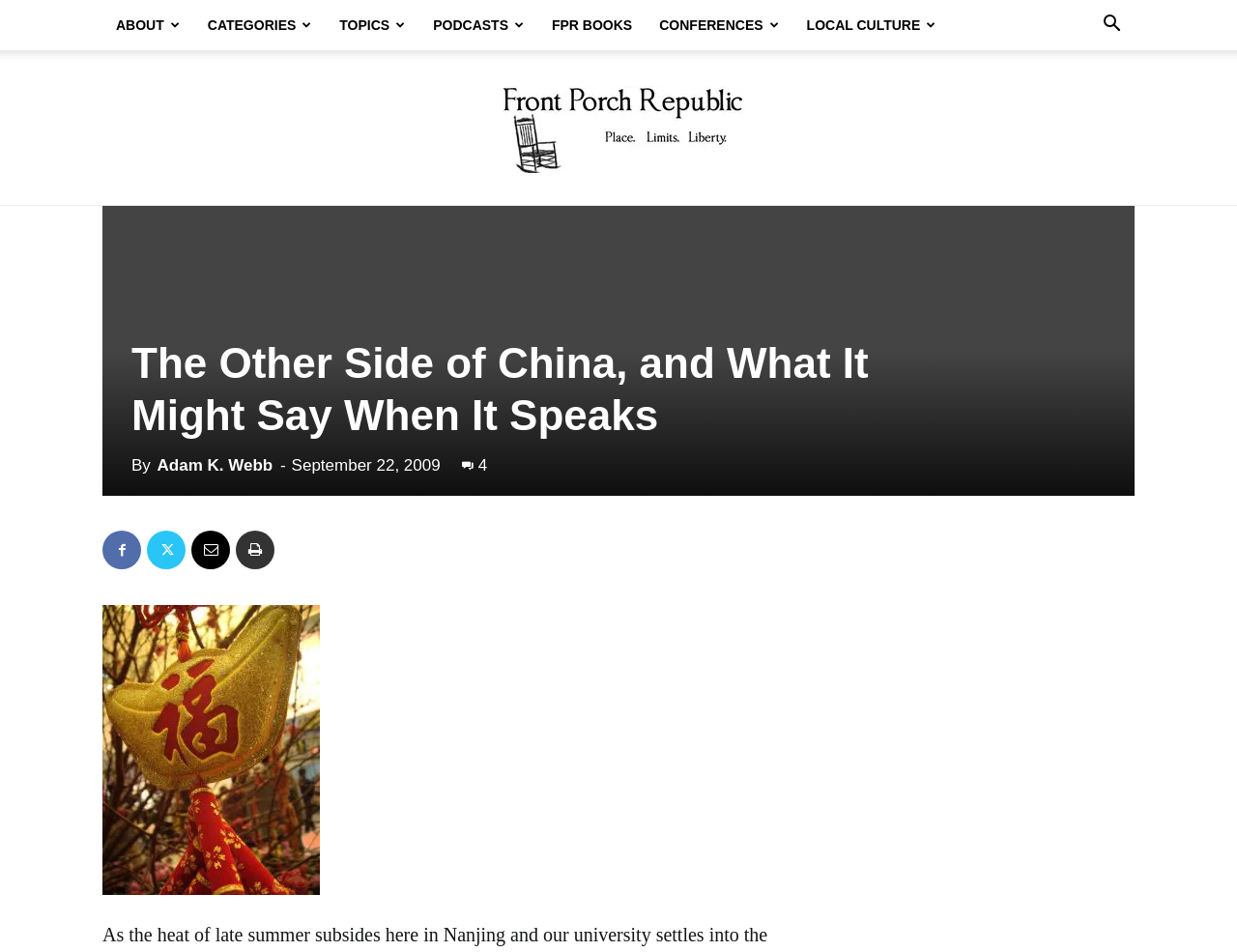Please provide the main heading of the webpage content.

The Other Side of China, and What It Might Say When It Speaks